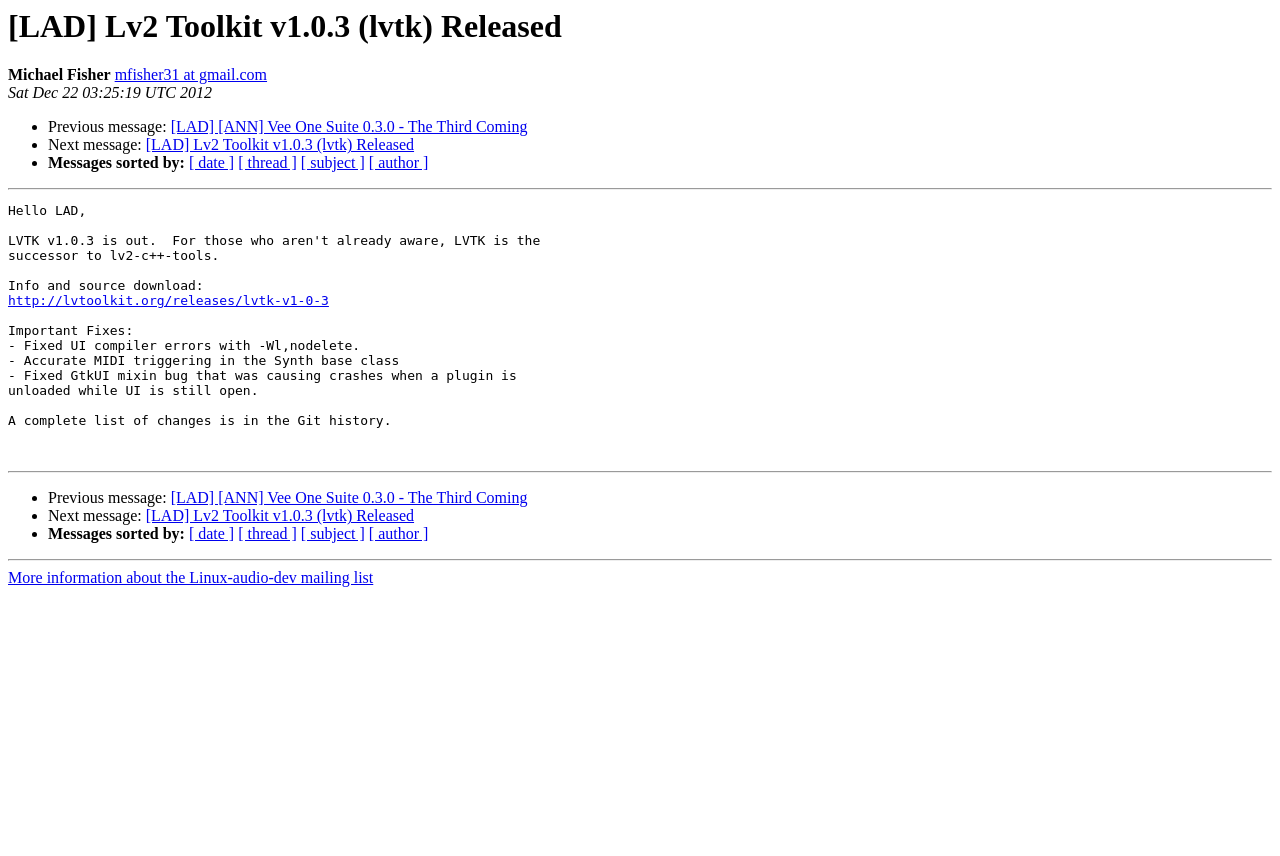Please find the main title text of this webpage.

[LAD] Lv2 Toolkit v1.0.3 (lvtk) Released